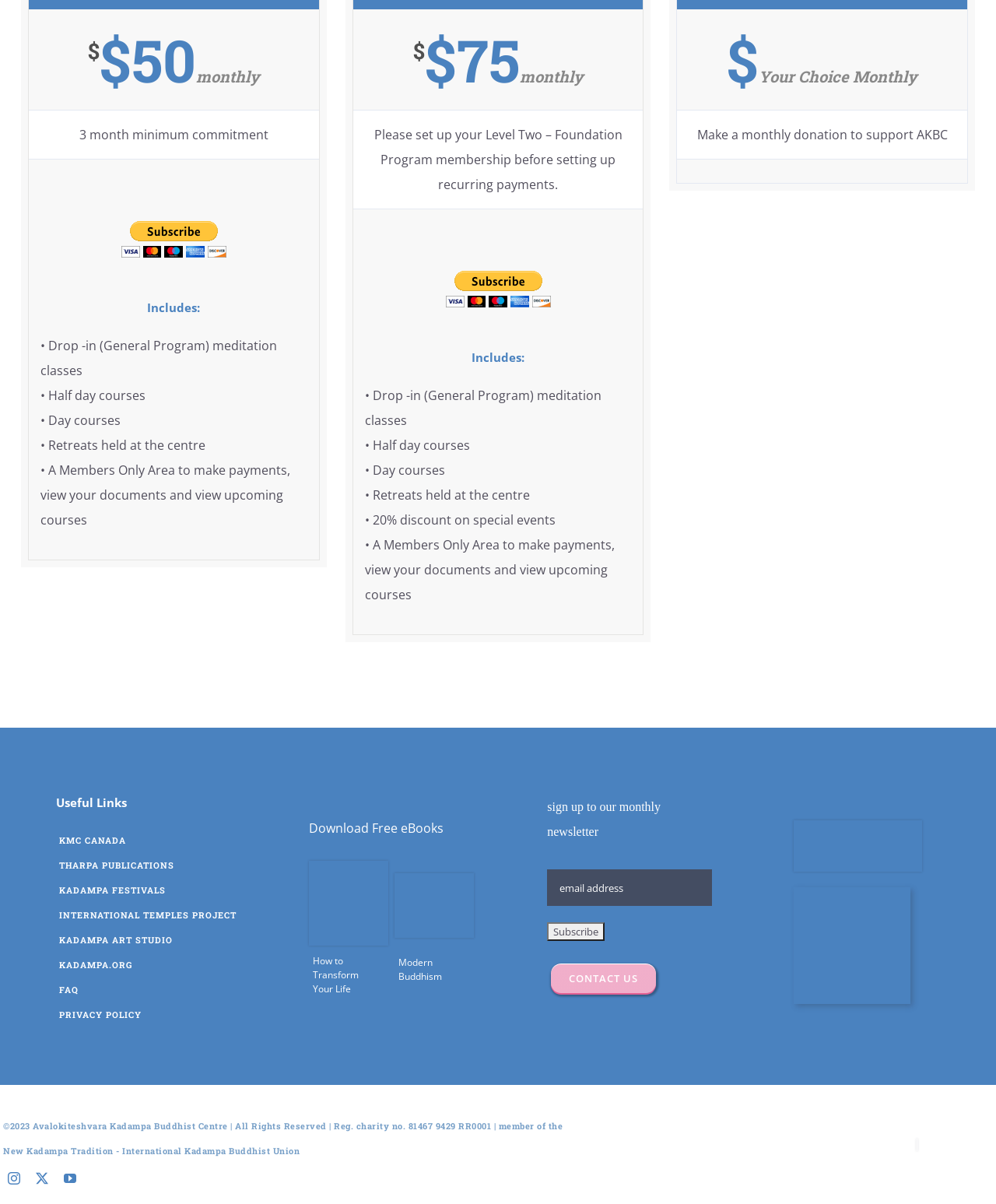Find the bounding box coordinates for the area that must be clicked to perform this action: "Contact us".

[0.553, 0.8, 0.659, 0.825]